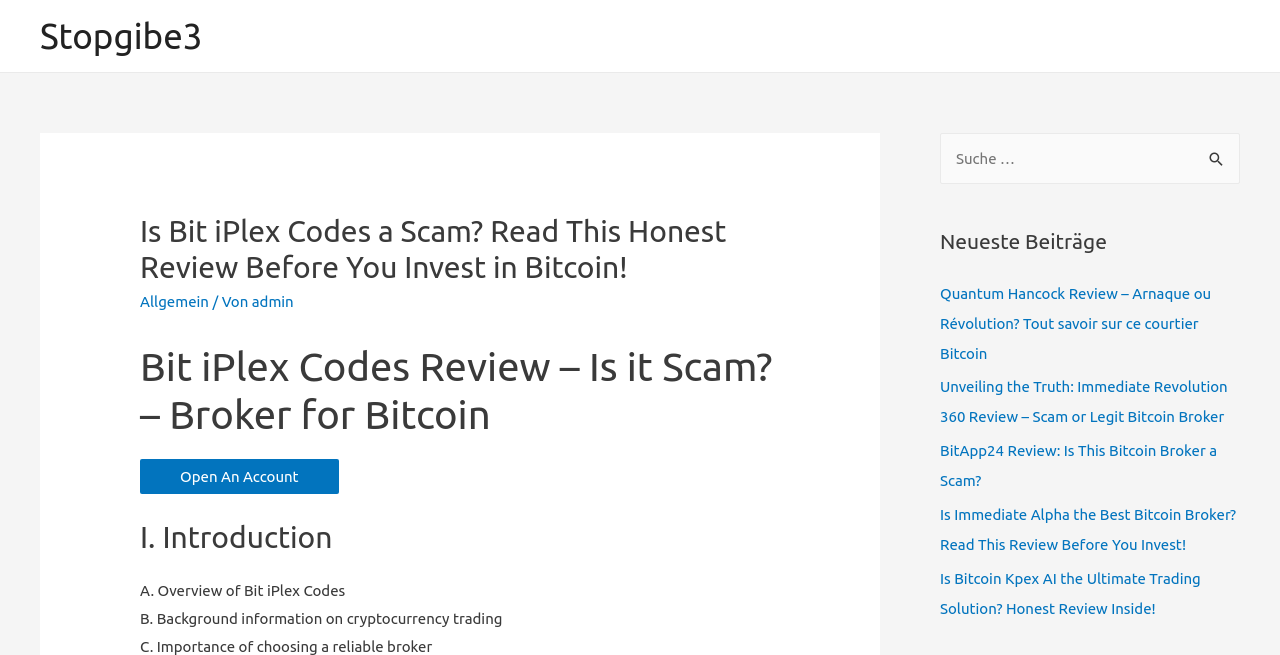Can you specify the bounding box coordinates of the area that needs to be clicked to fulfill the following instruction: "Search for something"?

[0.734, 0.203, 0.969, 0.281]